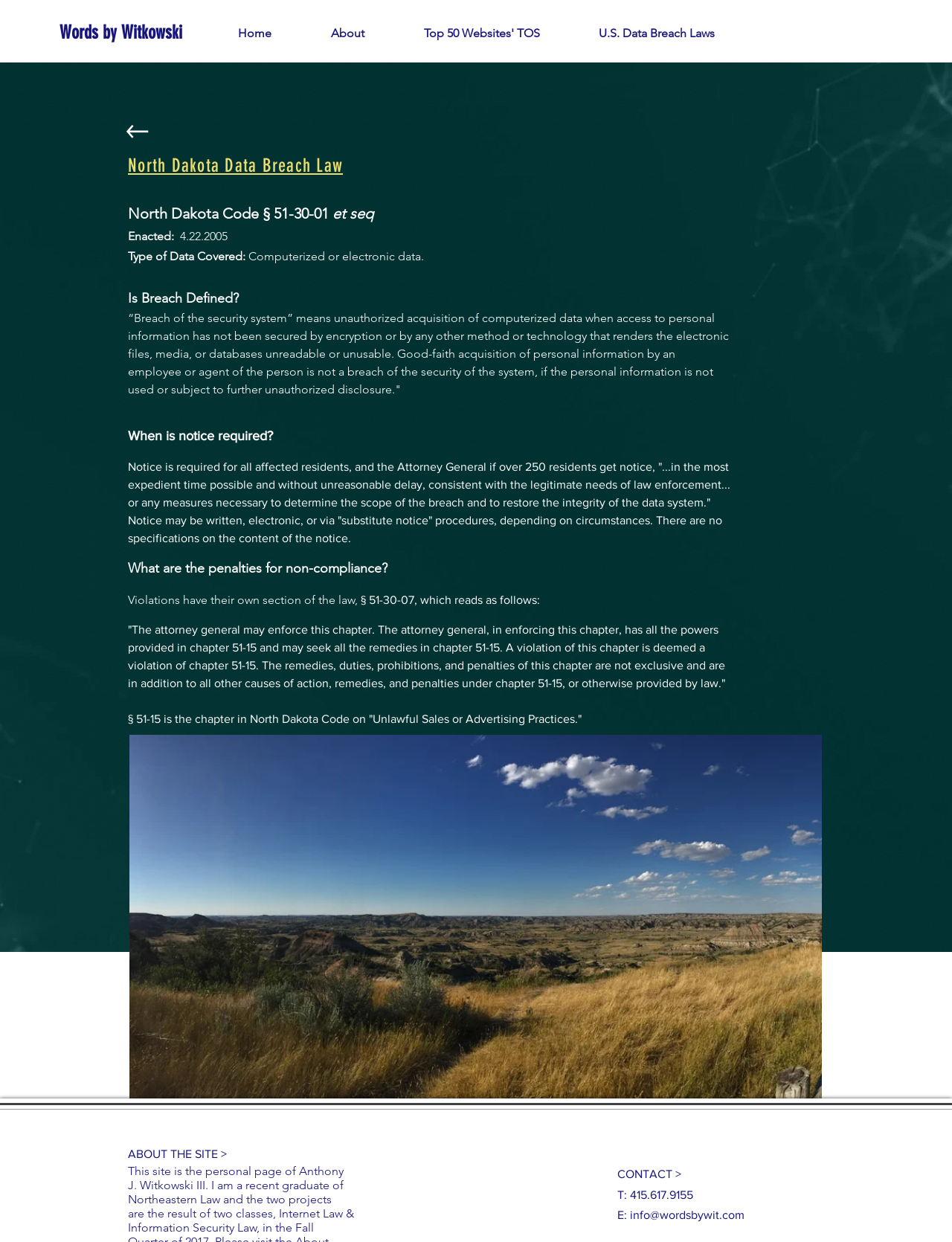What is the email address listed on this page?
Offer a detailed and full explanation in response to the question.

I found the answer by looking at the link element that says 'info@wordsbywit.com'. This element is a child of the navigation element, indicating that it is a contact detail.